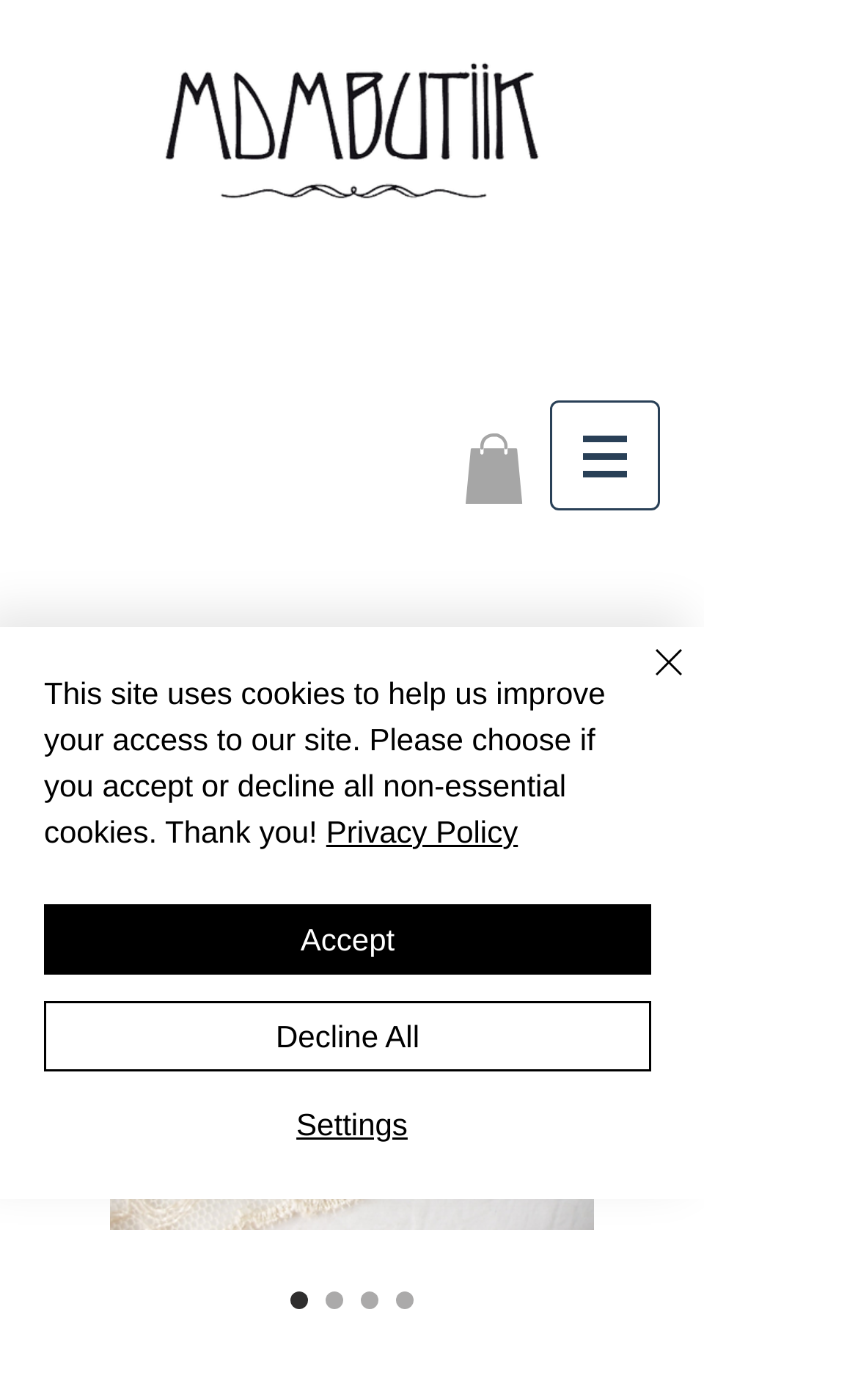How many options are available for the earrings?
Based on the image, respond with a single word or phrase.

4